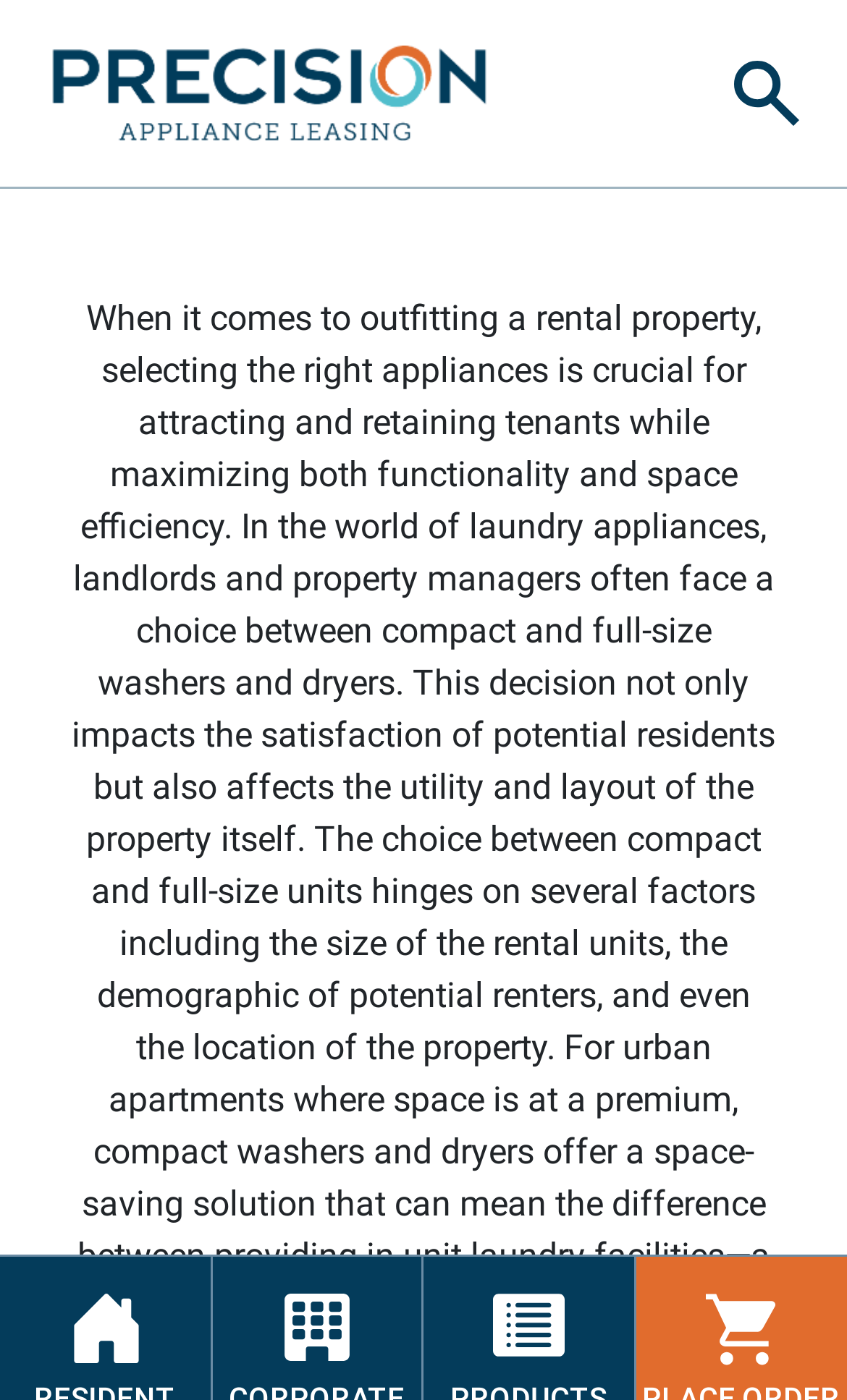What is the logo of the company?
Based on the image, give a one-word or short phrase answer.

Precision